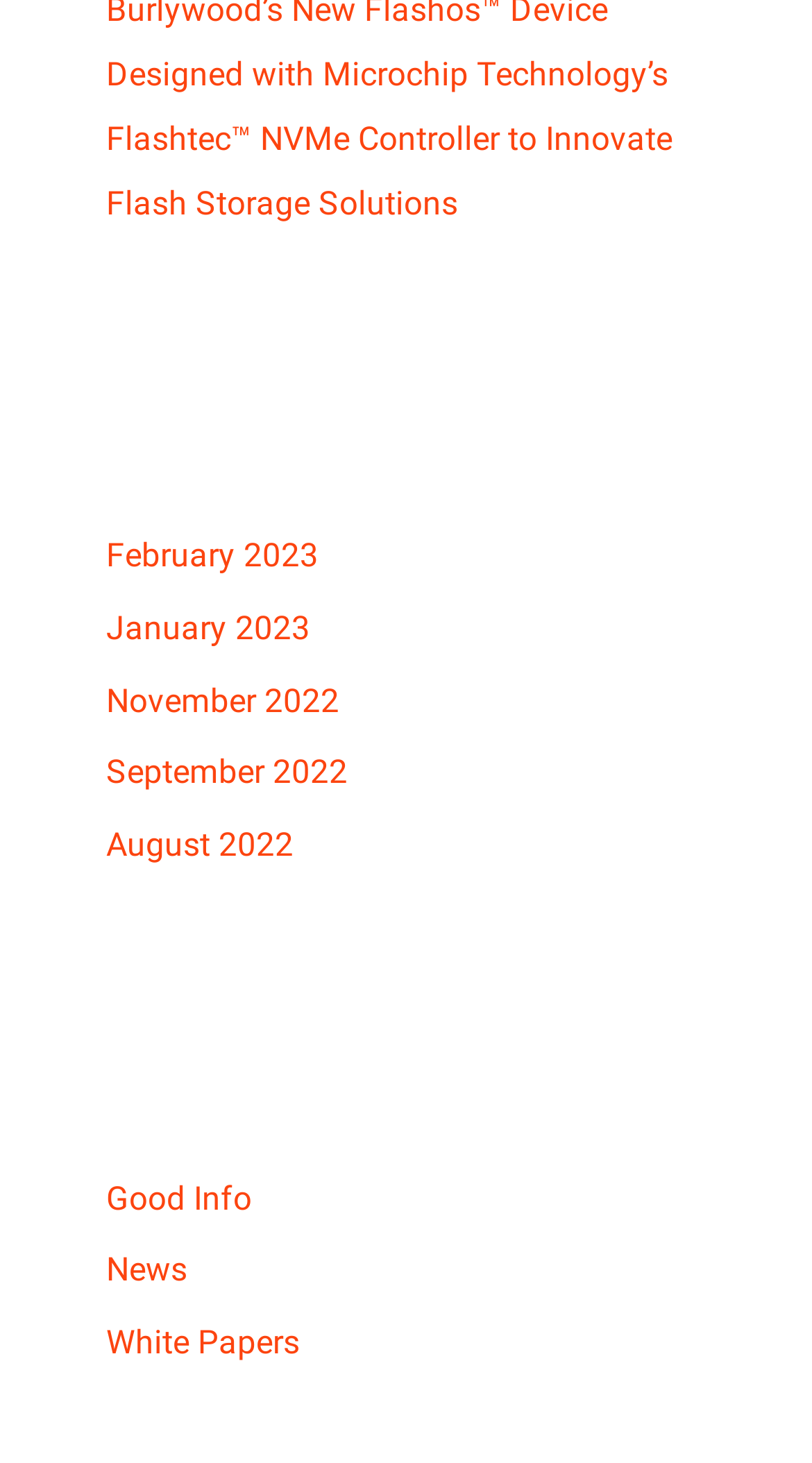Please reply to the following question with a single word or a short phrase:
What is the first category listed?

Good Info